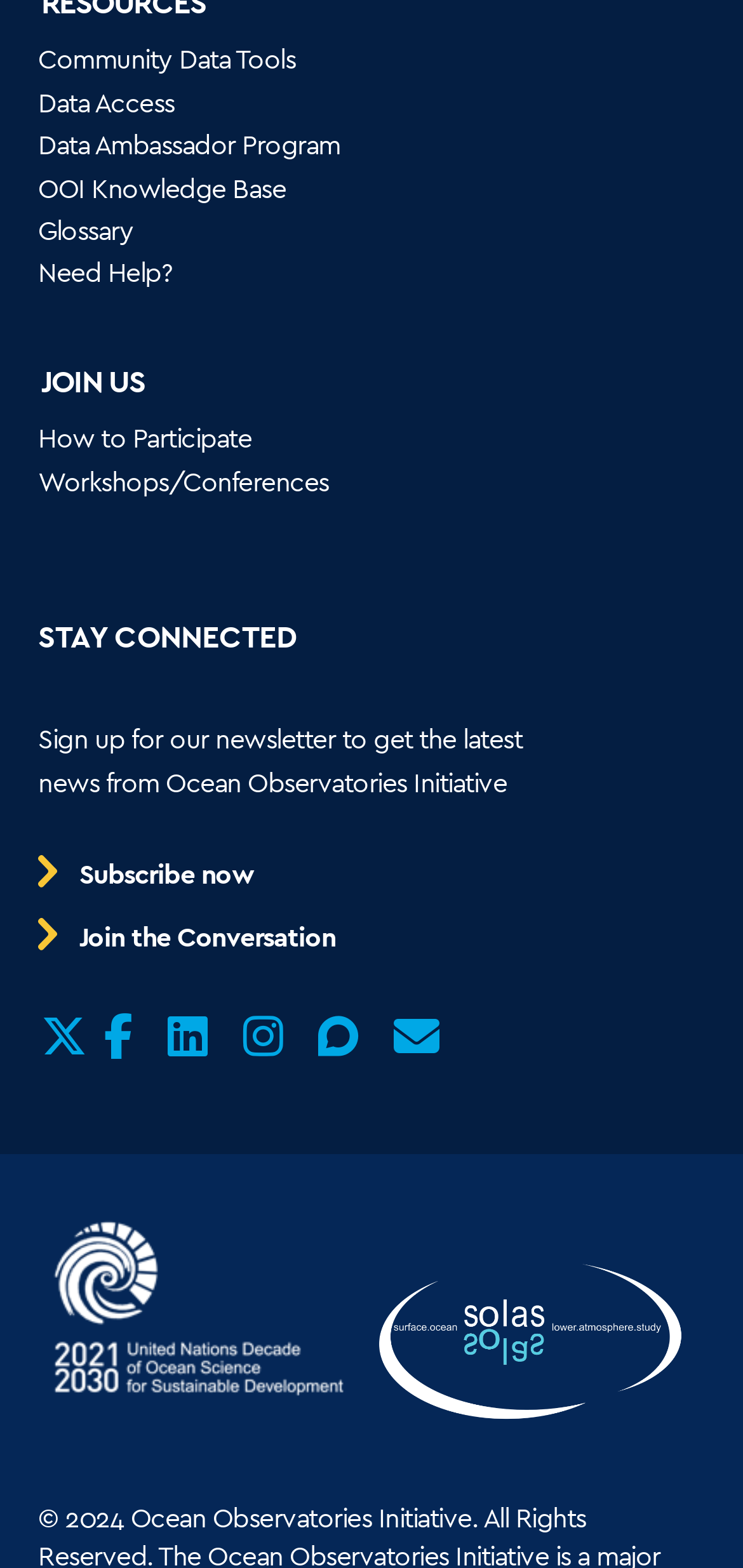Locate the bounding box of the UI element described by: "aria-label="Go to link..."" in the given webpage screenshot.

[0.051, 0.643, 0.14, 0.682]